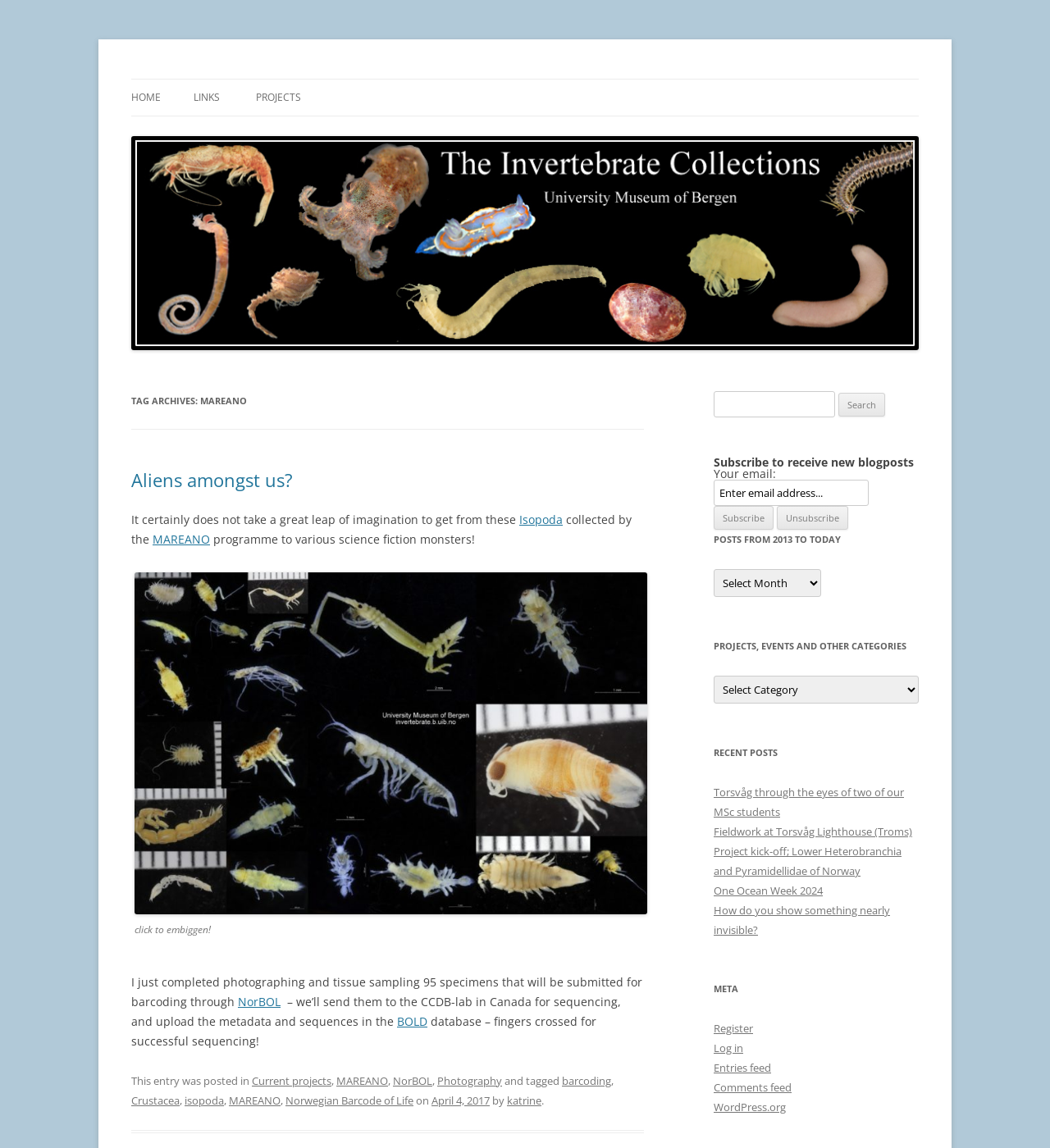What is the purpose of the search box?
Please provide a single word or phrase as your answer based on the image.

To search for blog posts